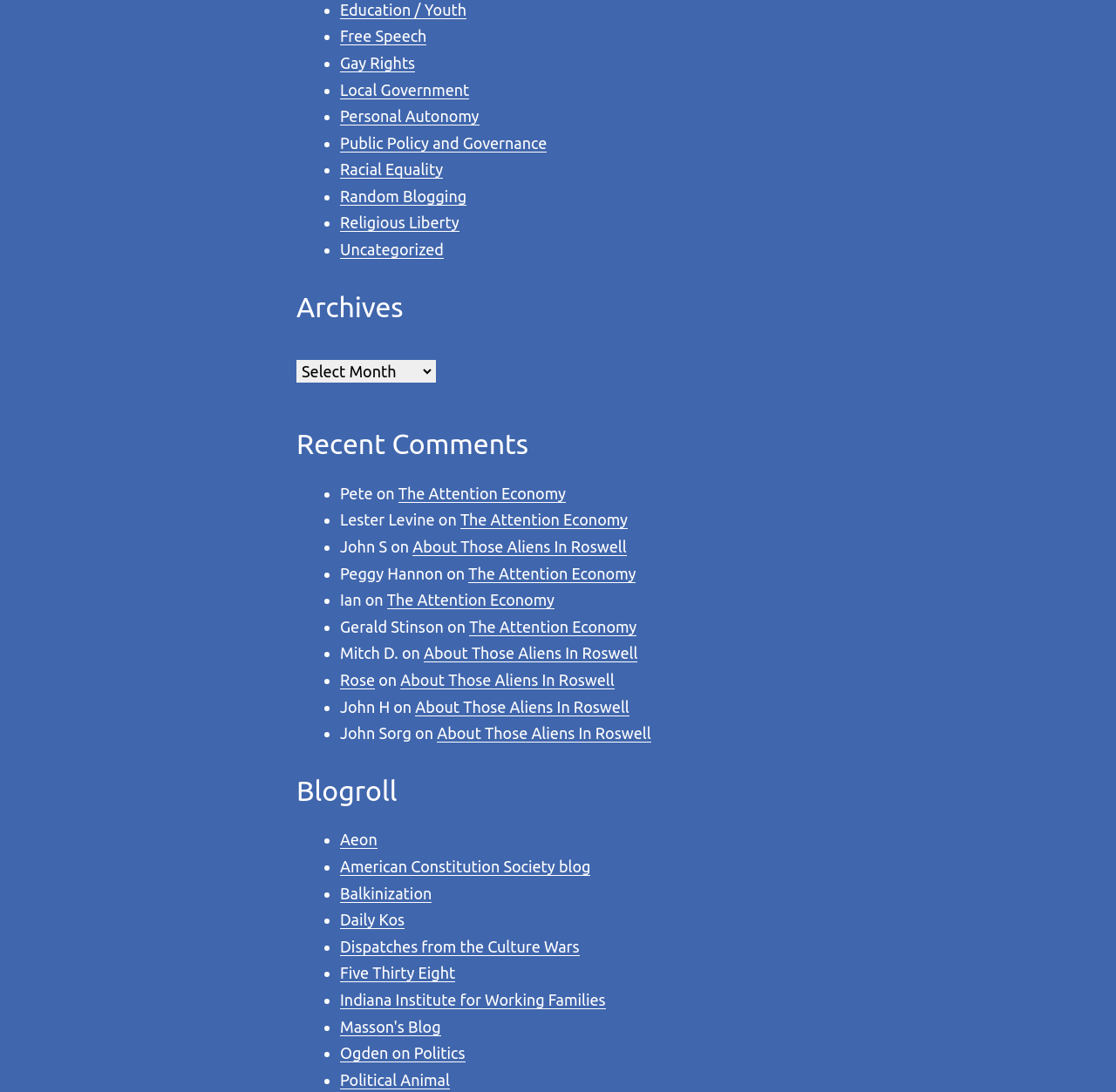Please locate the UI element described by "The Attention Economy" and provide its bounding box coordinates.

[0.42, 0.566, 0.57, 0.582]